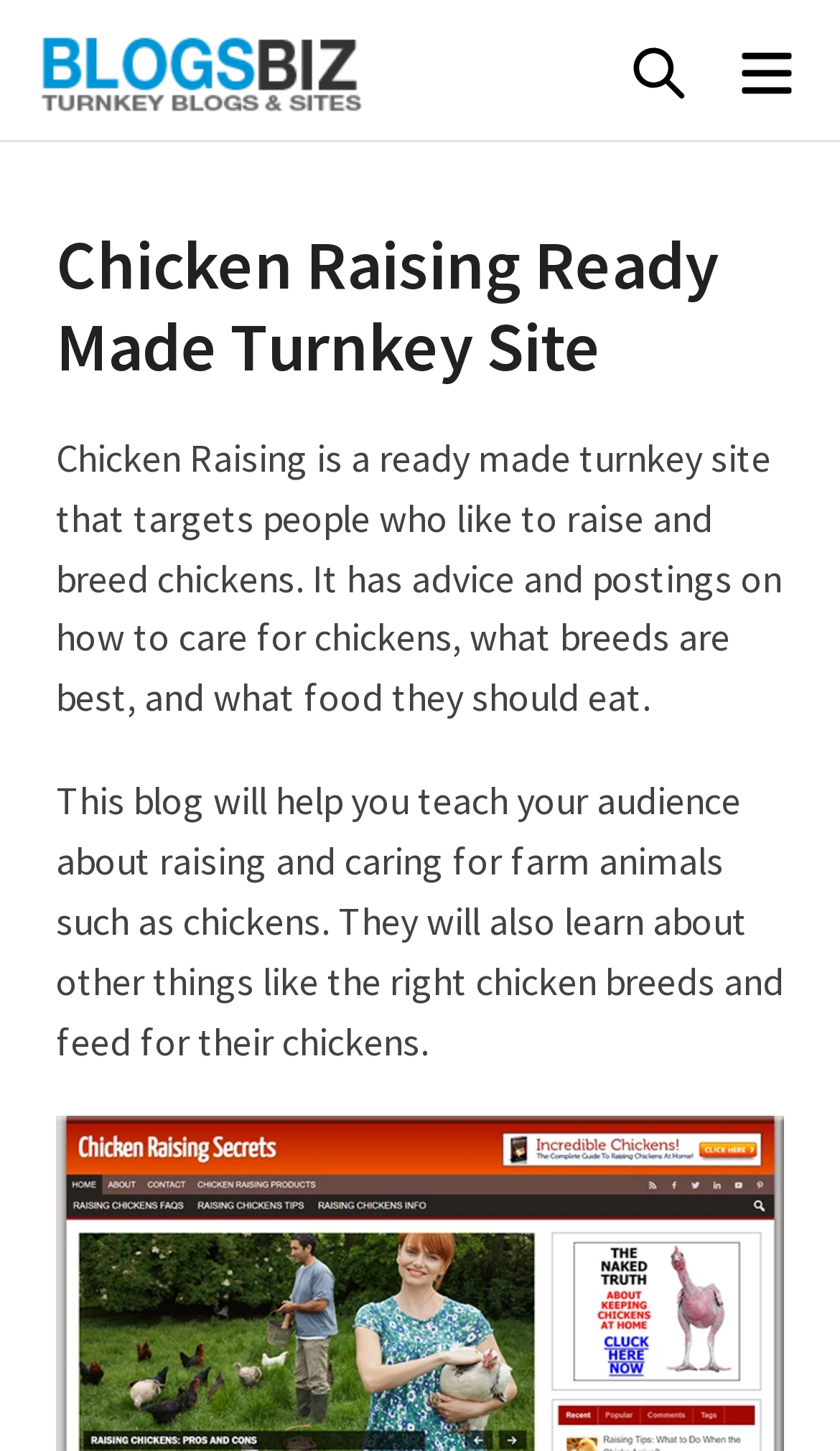Extract the bounding box coordinates of the UI element described: "Menu". Provide the coordinates in the format [left, top, right, bottom] with values ranging from 0 to 1.

[0.851, 0.015, 0.974, 0.086]